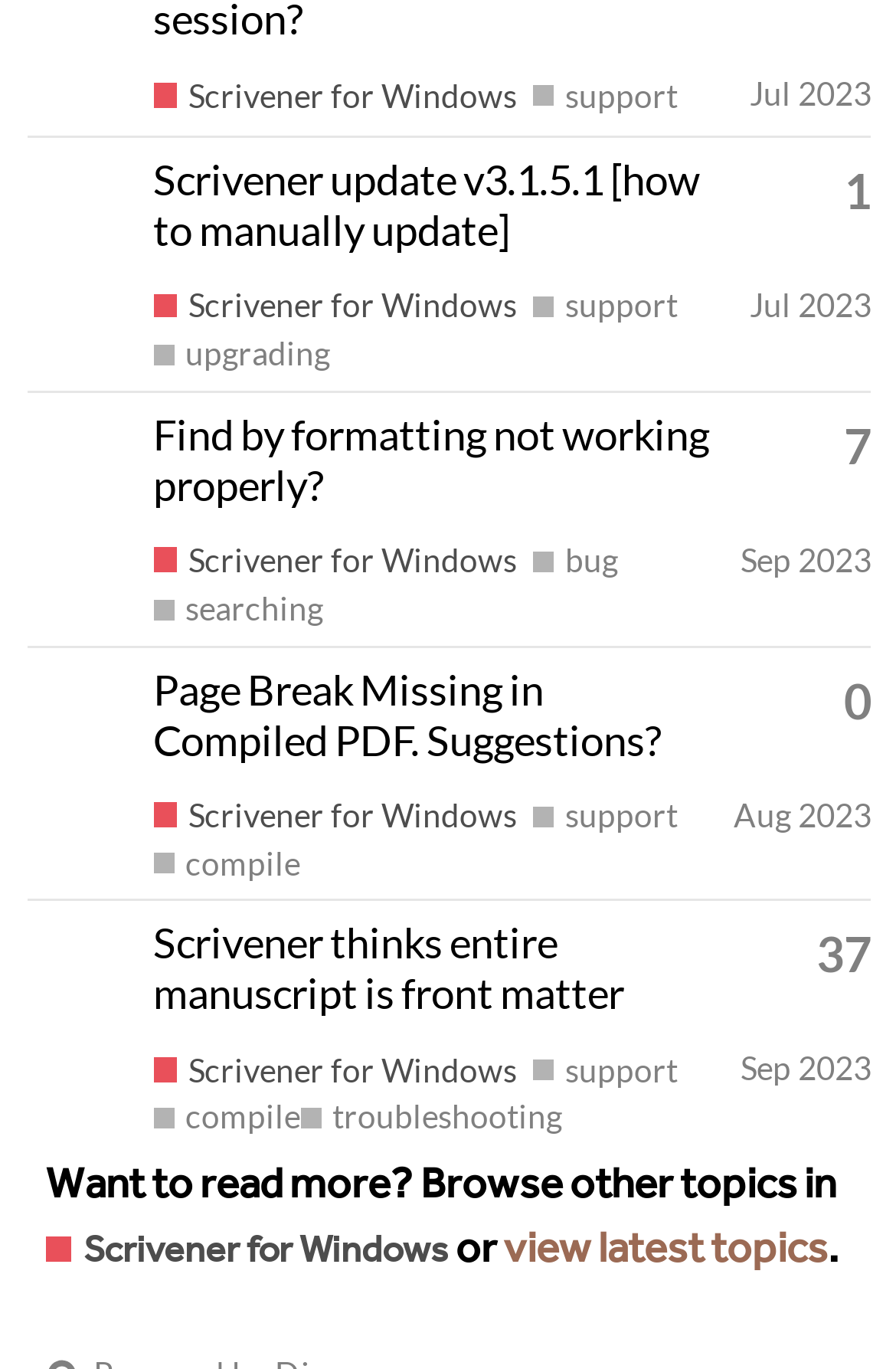Please answer the following question using a single word or phrase: 
What is the latest date mentioned in the webpage?

Sep 27, 2023